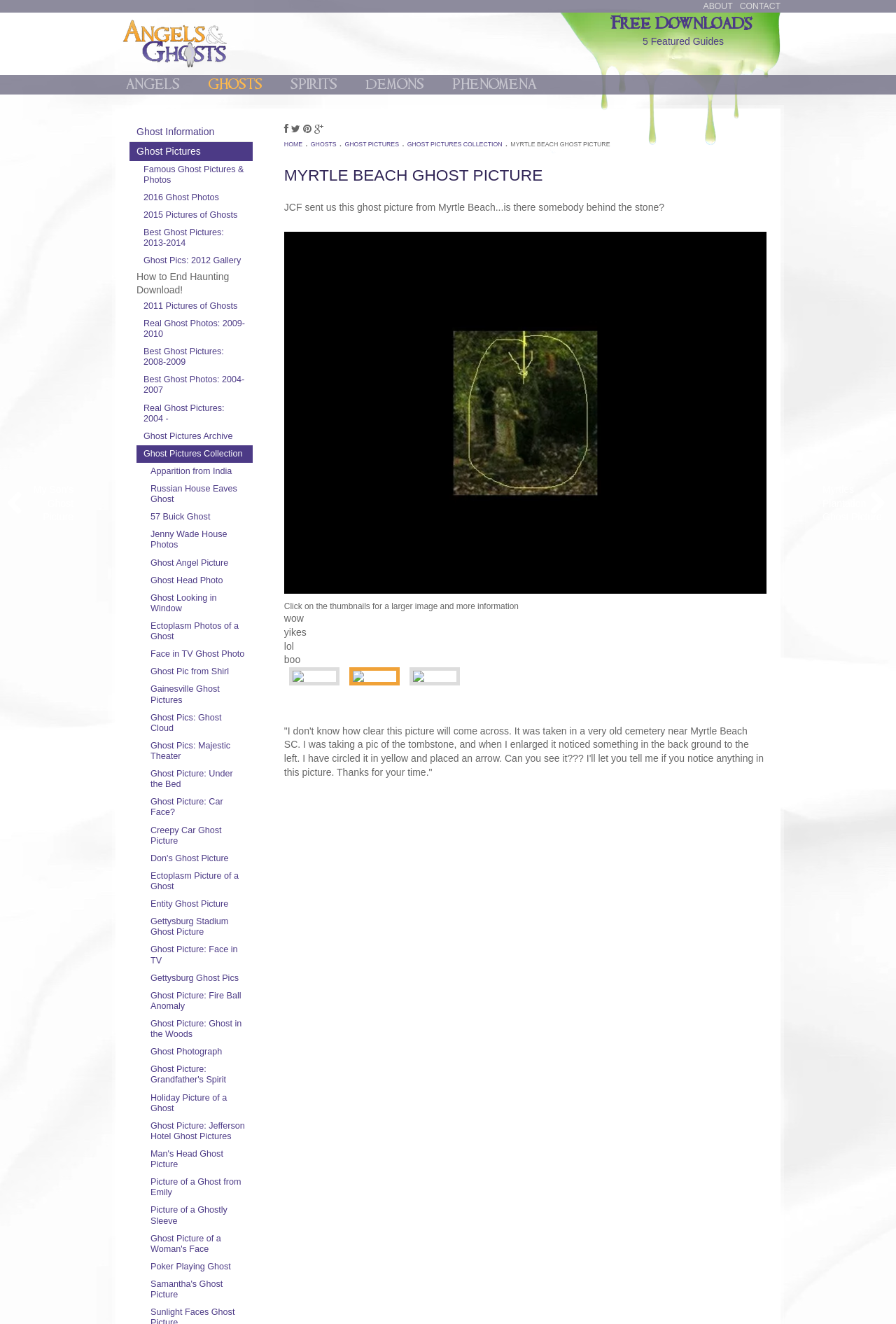Locate the bounding box coordinates of the clickable element to fulfill the following instruction: "Check the MYRTLE BEACH GHOST PICTURE". Provide the coordinates as four float numbers between 0 and 1 in the format [left, top, right, bottom].

[0.57, 0.106, 0.681, 0.111]